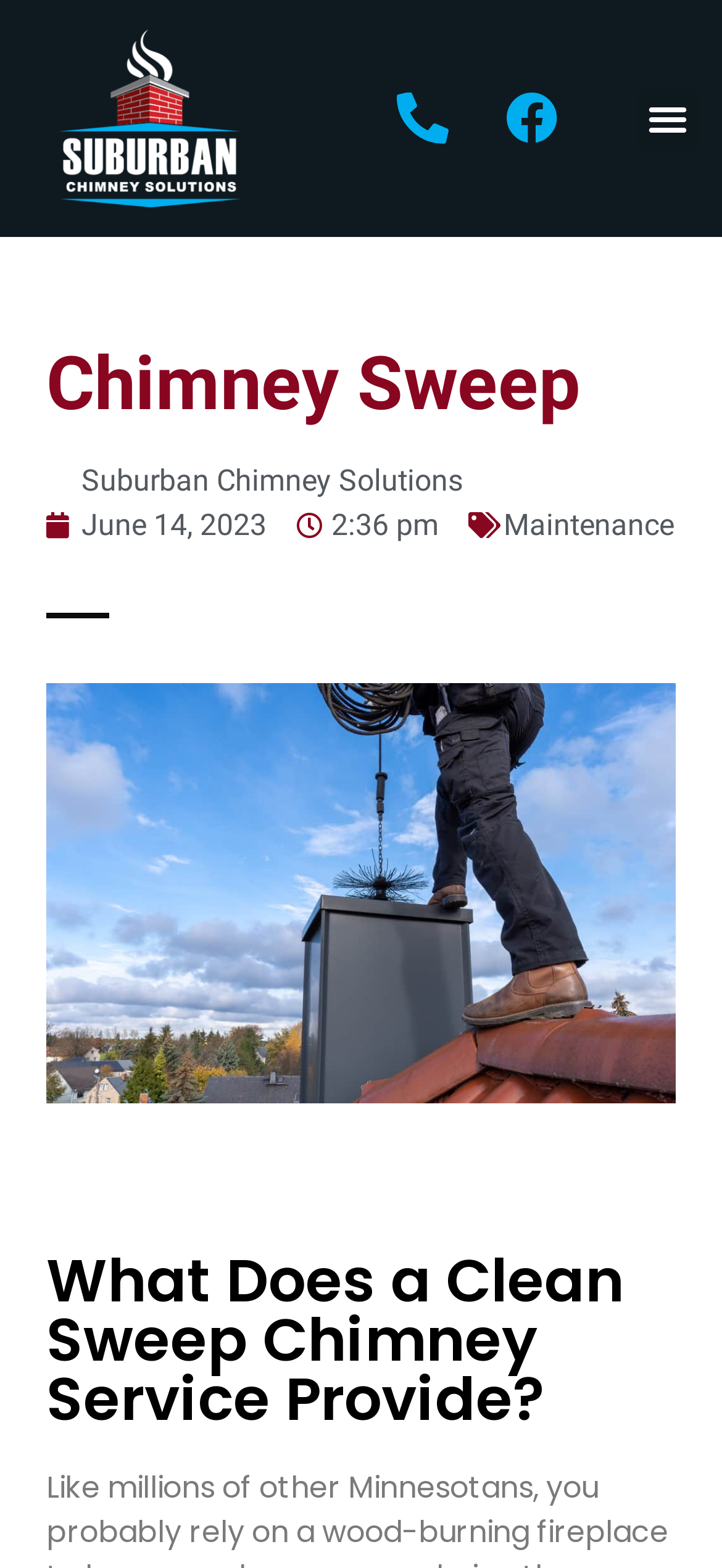Answer the question below with a single word or a brief phrase: 
What is the topic of the main content?

Chimney Sweep